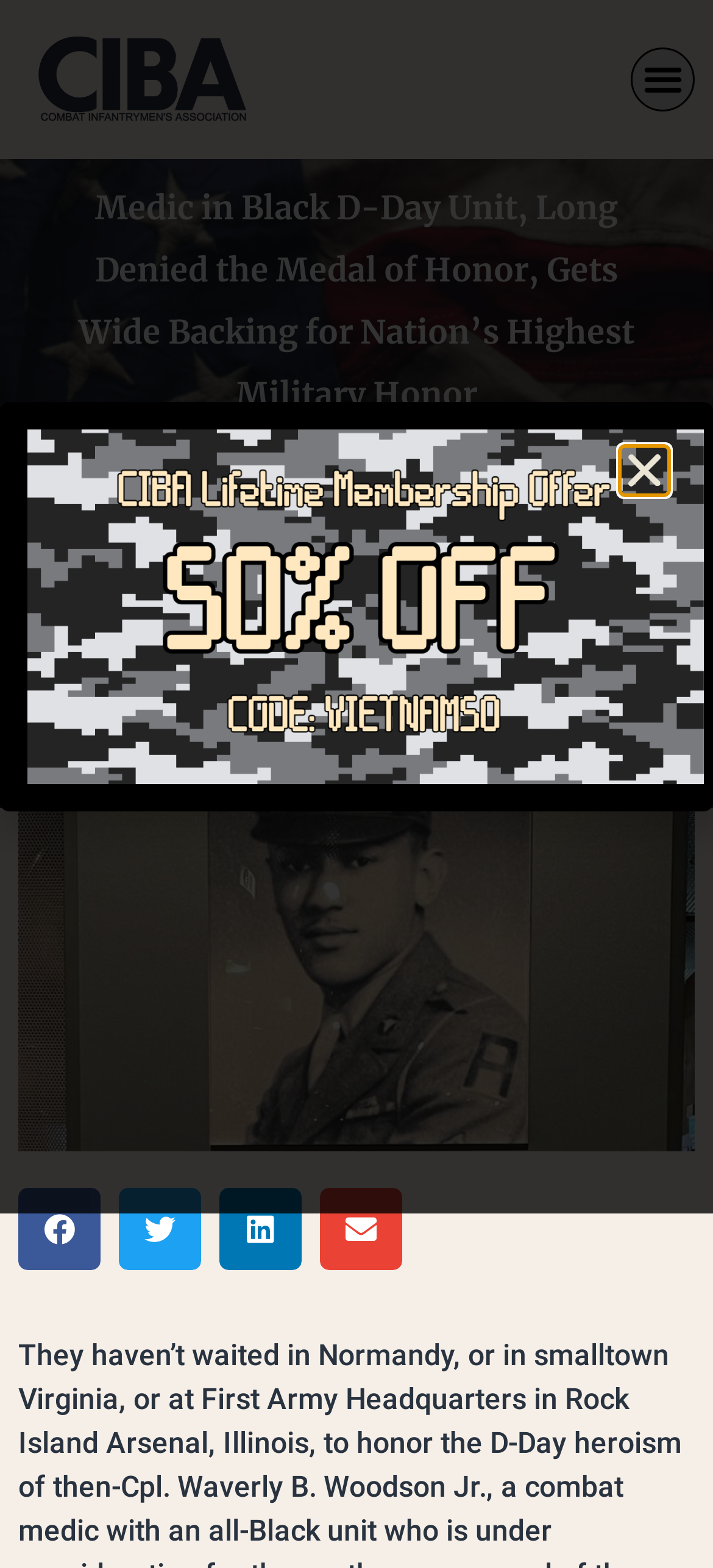Specify the bounding box coordinates of the element's region that should be clicked to achieve the following instruction: "Click on 'here' to contact". The bounding box coordinates consist of four float numbers between 0 and 1, in the format [left, top, right, bottom].

None